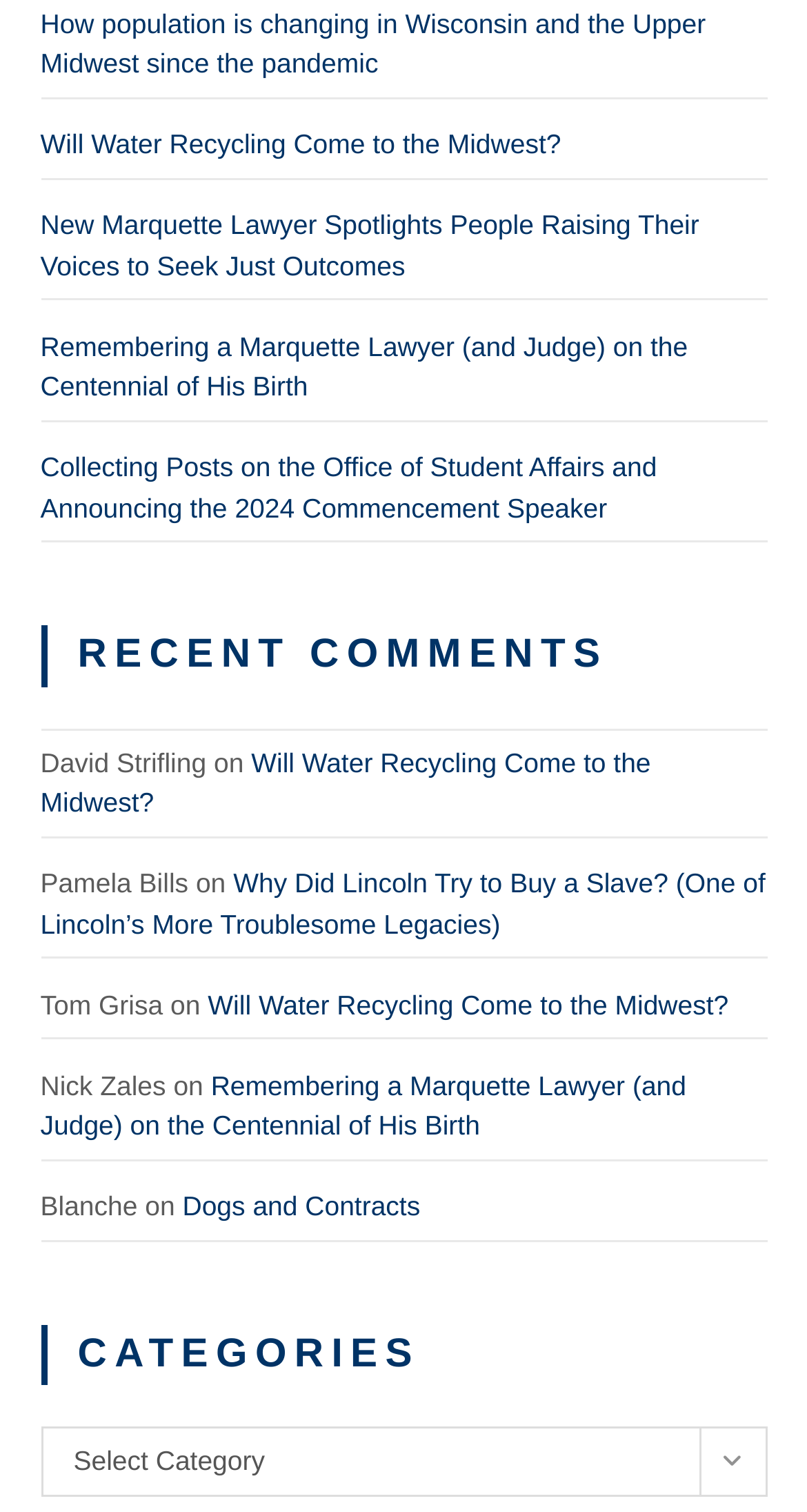What is the purpose of the 'Categories' combobox?
Using the image, answer in one word or phrase.

Select Category